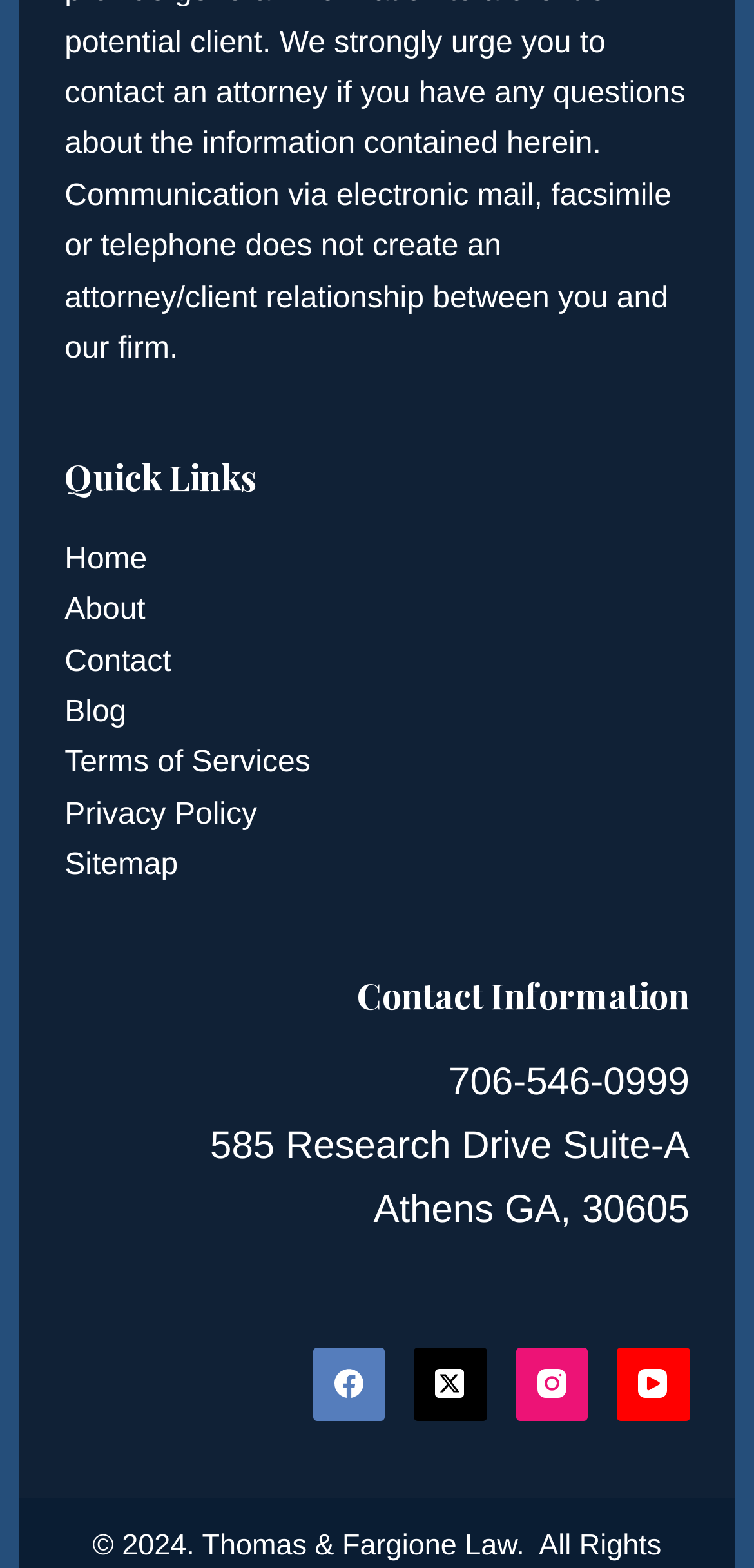Could you determine the bounding box coordinates of the clickable element to complete the instruction: "view contact information"? Provide the coordinates as four float numbers between 0 and 1, i.e., [left, top, right, bottom].

[0.24, 0.618, 0.914, 0.652]